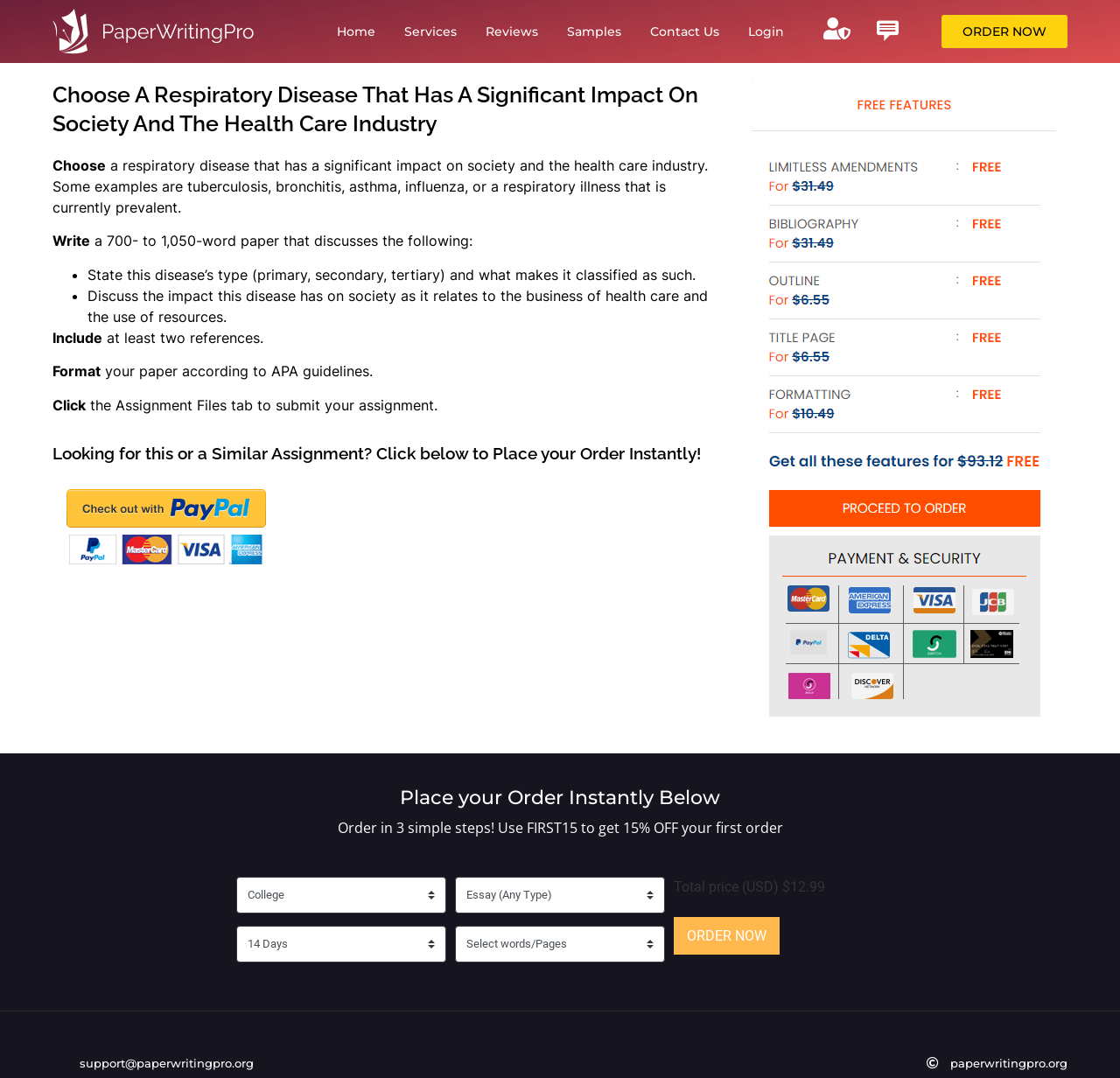Please determine the bounding box coordinates of the section I need to click to accomplish this instruction: "Click the ORDER NOW button".

[0.84, 0.014, 0.953, 0.045]